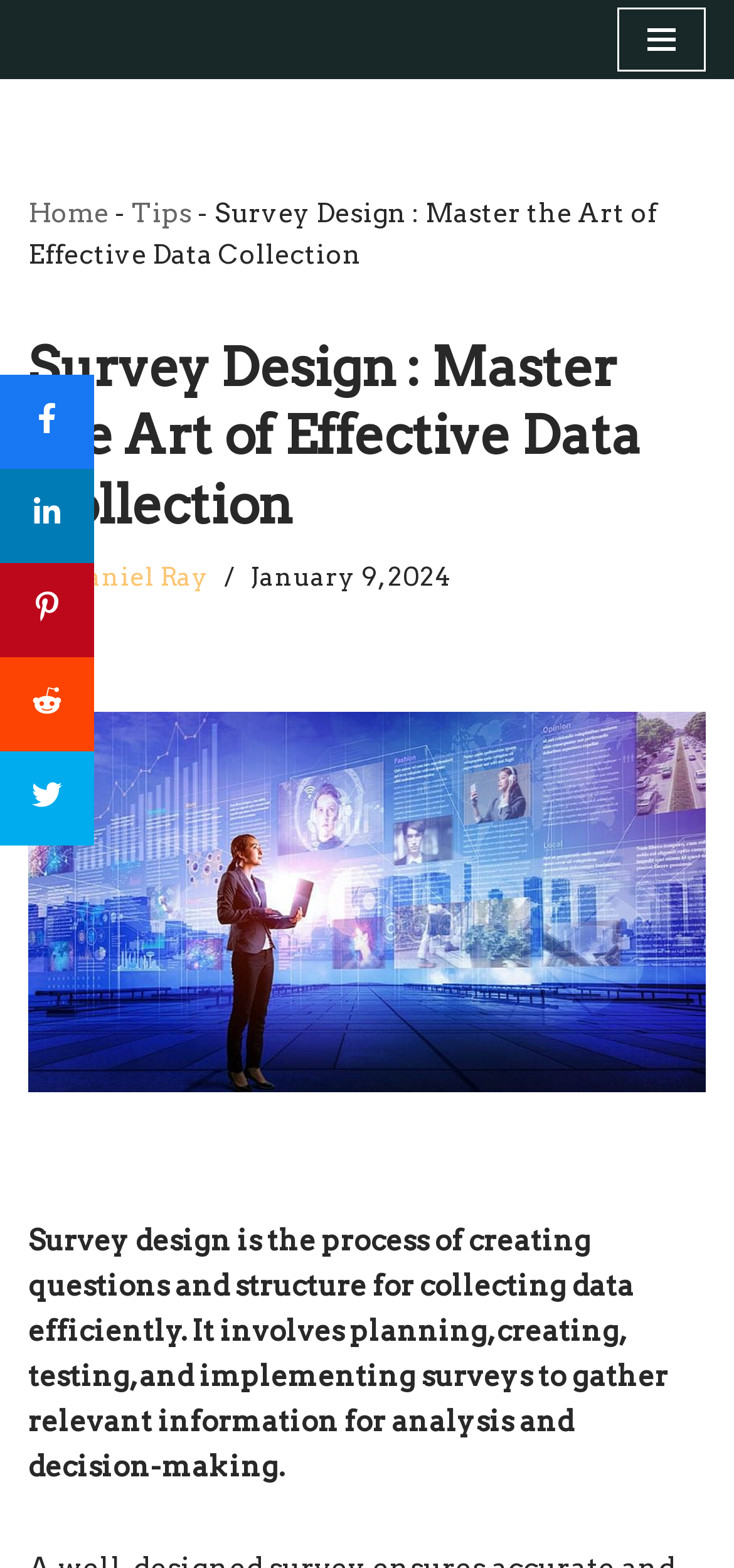Determine the bounding box coordinates of the clickable element to complete this instruction: "Click on Navigation Menu". Provide the coordinates in the format of four float numbers between 0 and 1, [left, top, right, bottom].

[0.841, 0.005, 0.962, 0.046]